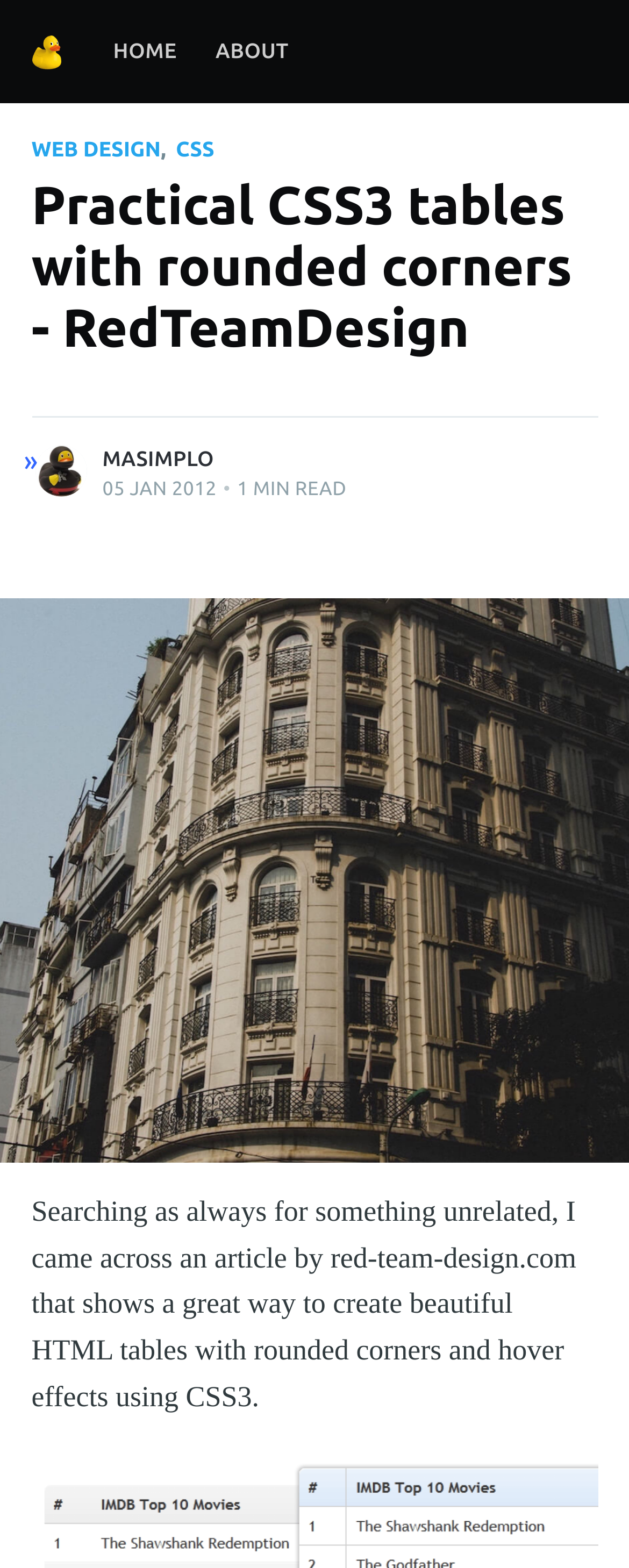Find the bounding box coordinates for the area you need to click to carry out the instruction: "Enter email address". The coordinates should be four float numbers between 0 and 1, indicated as [left, top, right, bottom].

[0.04, 0.412, 0.96, 0.466]